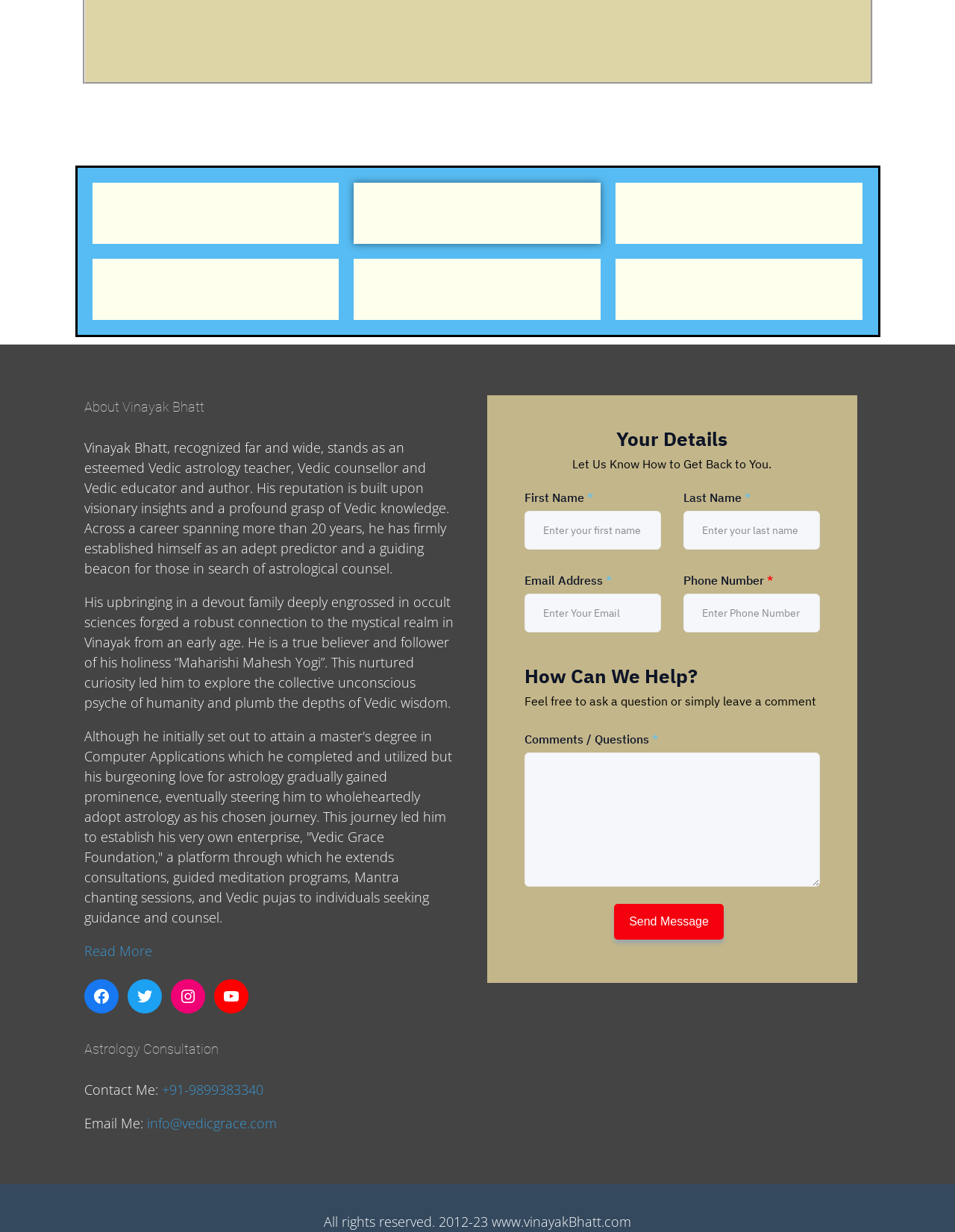What is the purpose of the 'Your Details' section?
Based on the image, answer the question with a single word or brief phrase.

To contact Vinayak Bhatt